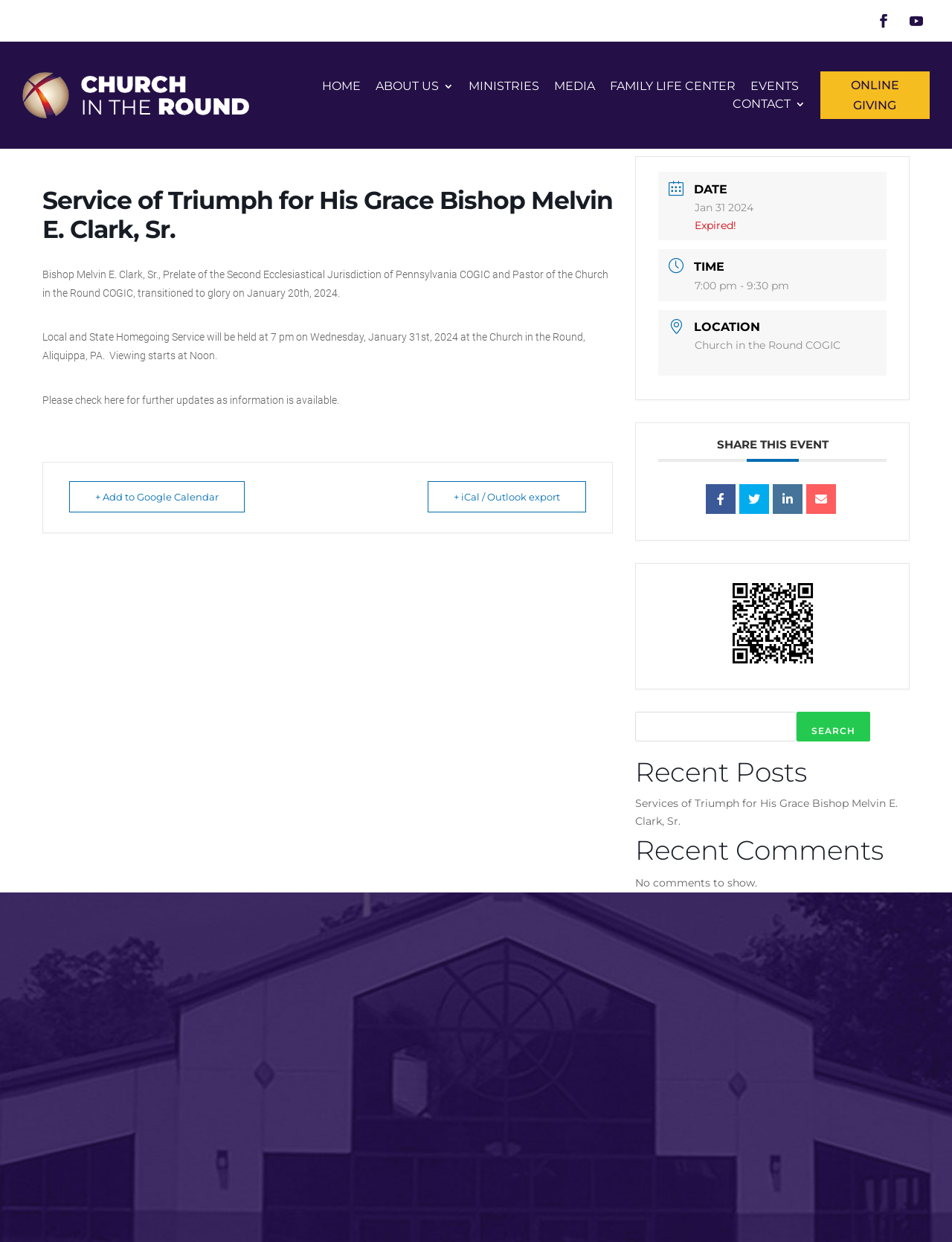Bounding box coordinates must be specified in the format (top-left x, top-left y, bottom-right x, bottom-right y). All values should be floating point numbers between 0 and 1. What are the bounding box coordinates of the UI element described as: + iCal / Outlook export

[0.449, 0.387, 0.616, 0.412]